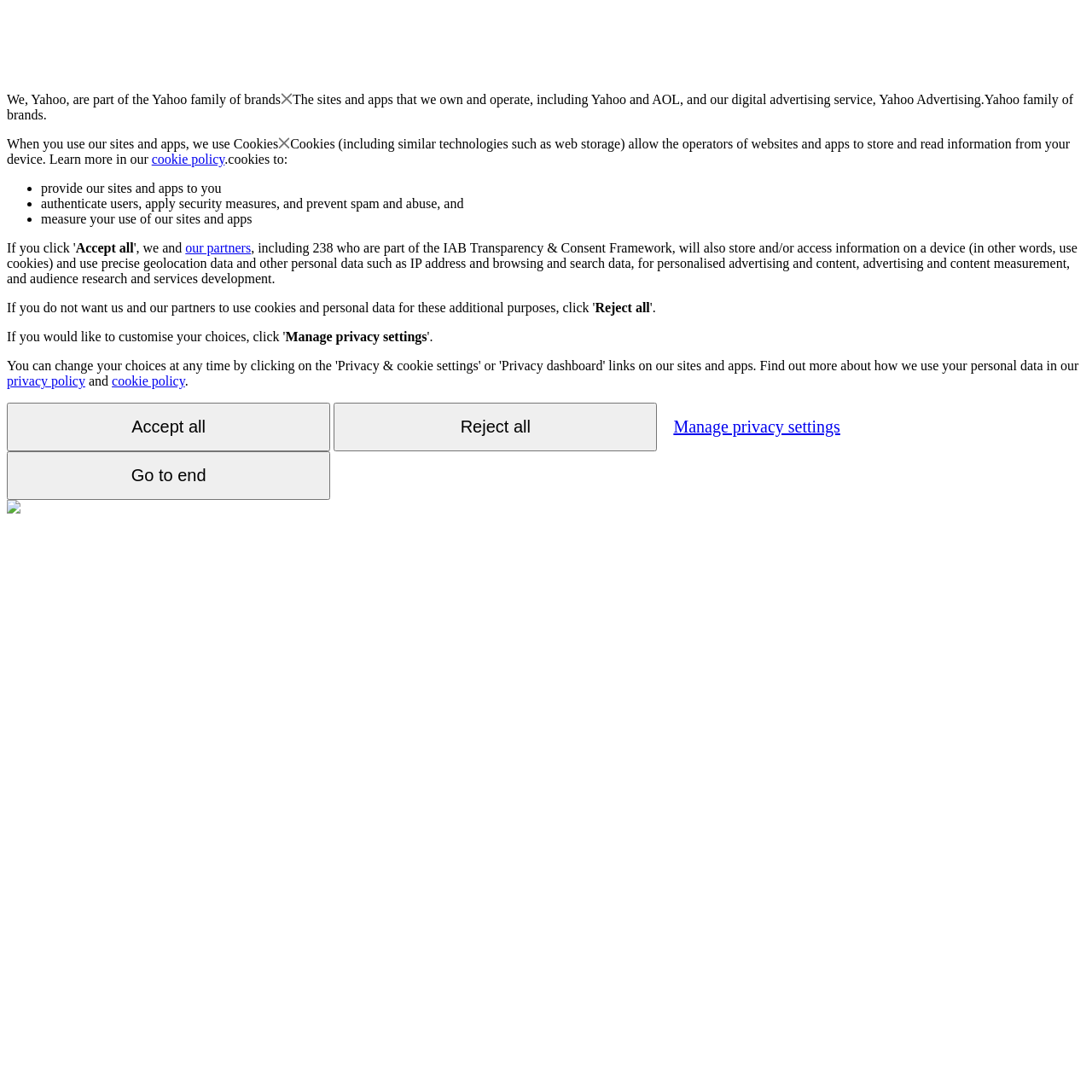What do cookies allow operators to do?
Answer the question with a single word or phrase, referring to the image.

Store and read information